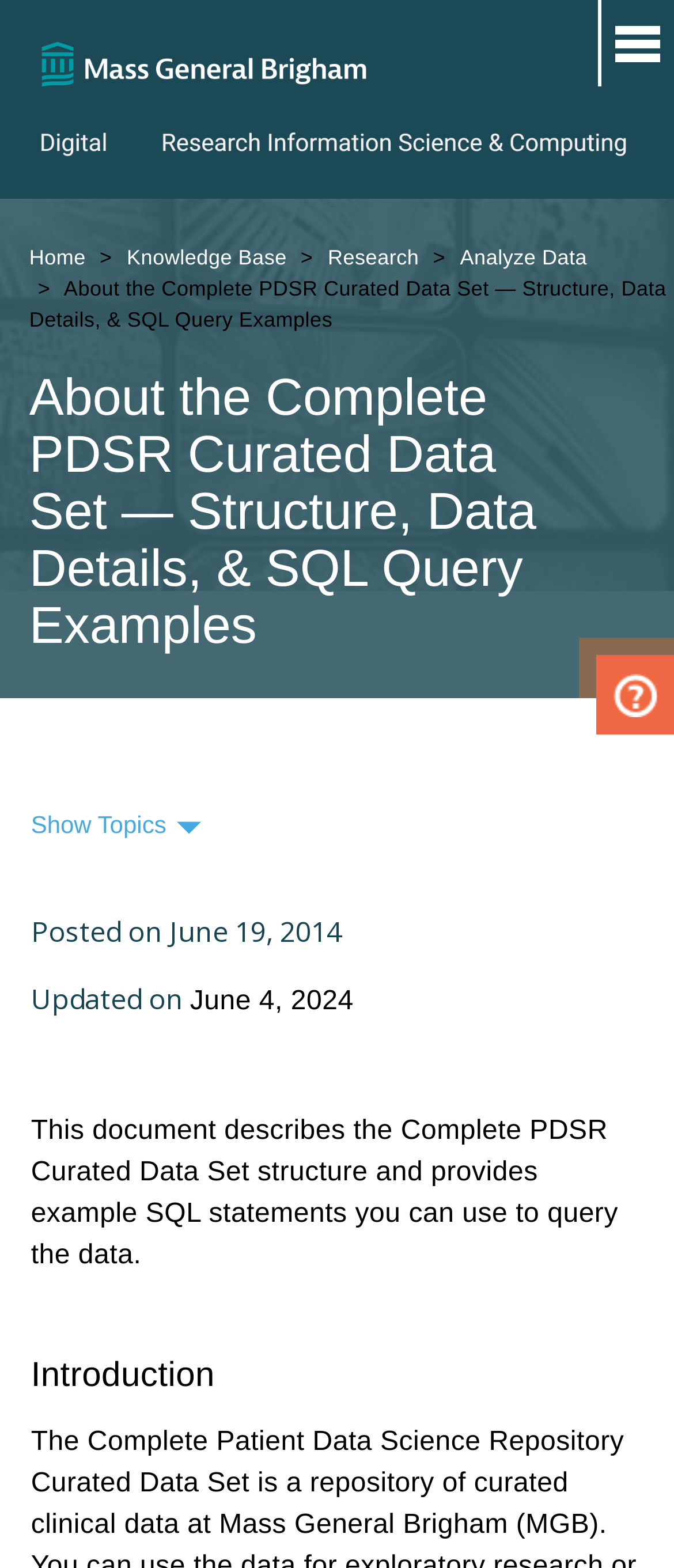What is the topic of the document described on this webpage? Examine the screenshot and reply using just one word or a brief phrase.

Complete PDSR Curated Data Set